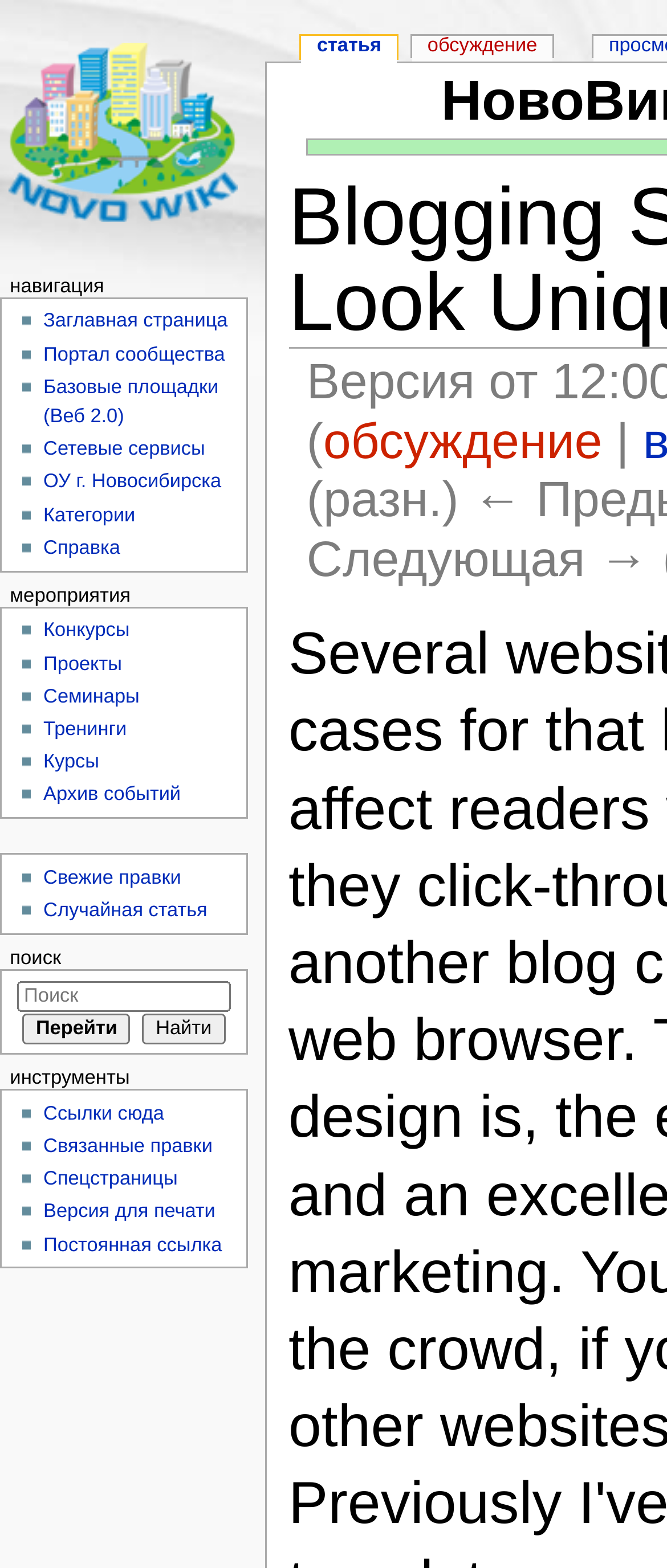Bounding box coordinates are specified in the format (top-left x, top-left y, bottom-right x, bottom-right y). All values are floating point numbers bounded between 0 and 1. Please provide the bounding box coordinate of the region this sentence describes: Базовые площадки (Веб 2.0)

[0.065, 0.241, 0.328, 0.273]